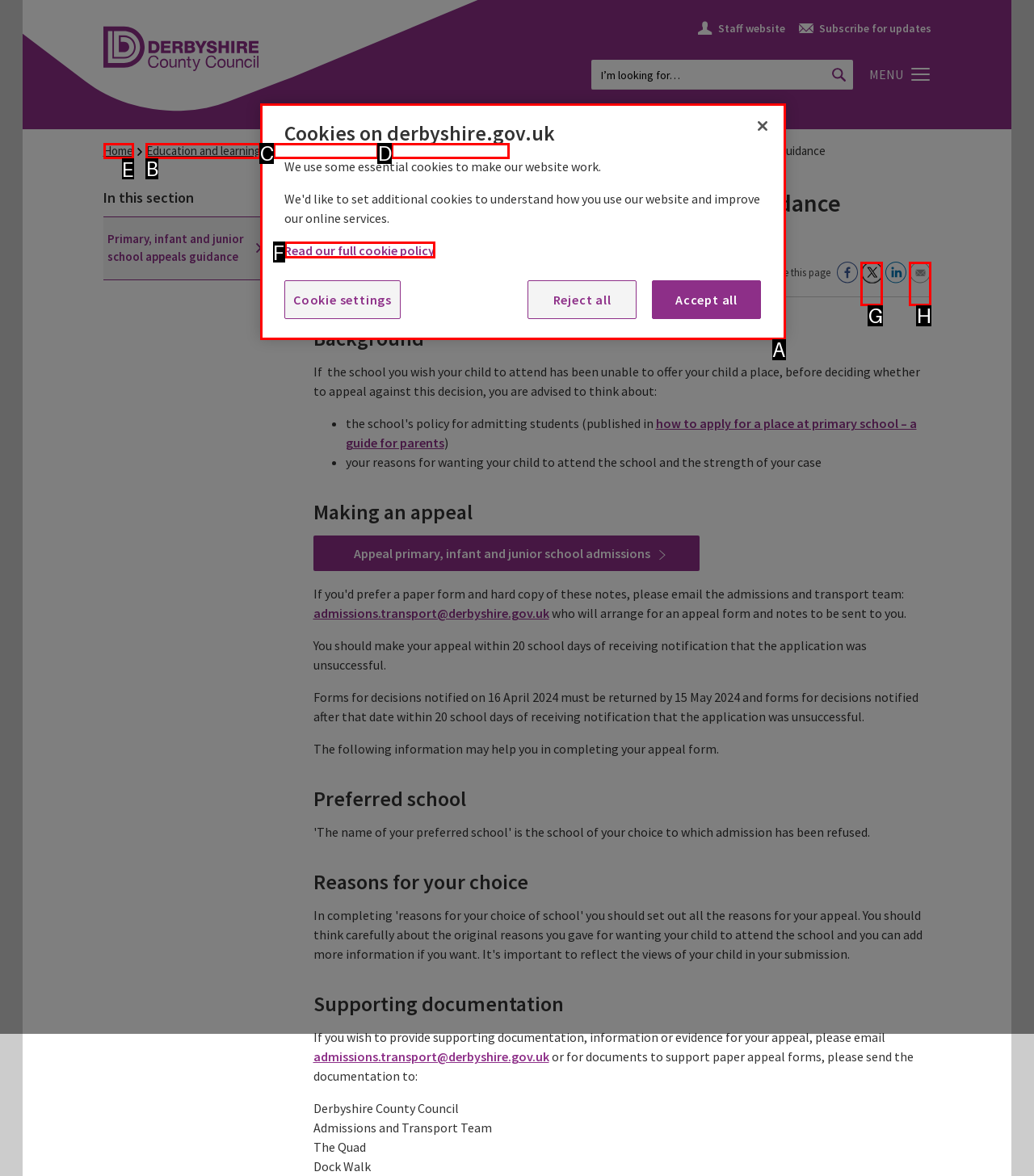For the instruction: Go to the home page, determine the appropriate UI element to click from the given options. Respond with the letter corresponding to the correct choice.

E